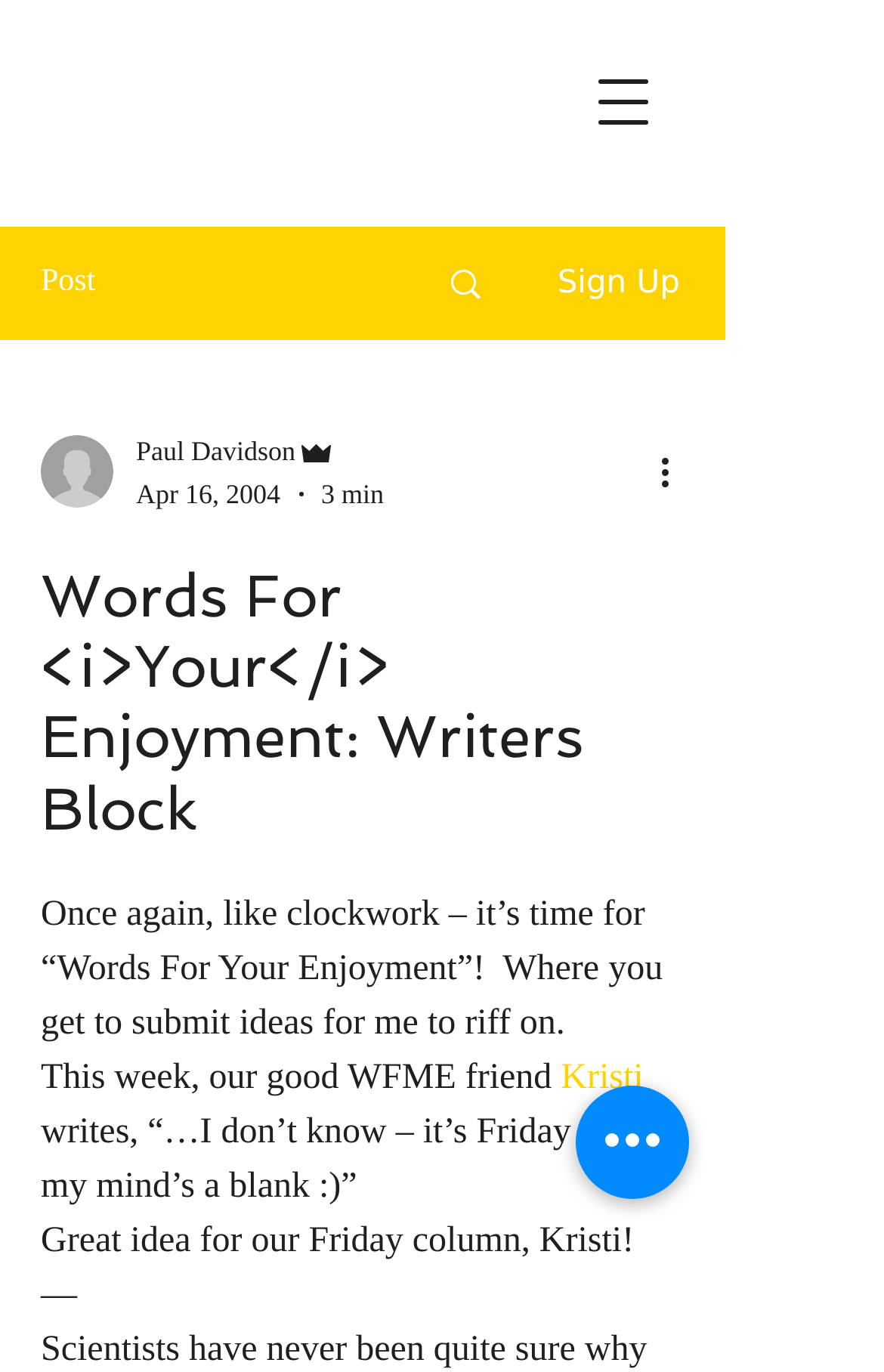Could you identify the text that serves as the heading for this webpage?

Words For <i>Your</i> Enjoyment: Writers Block